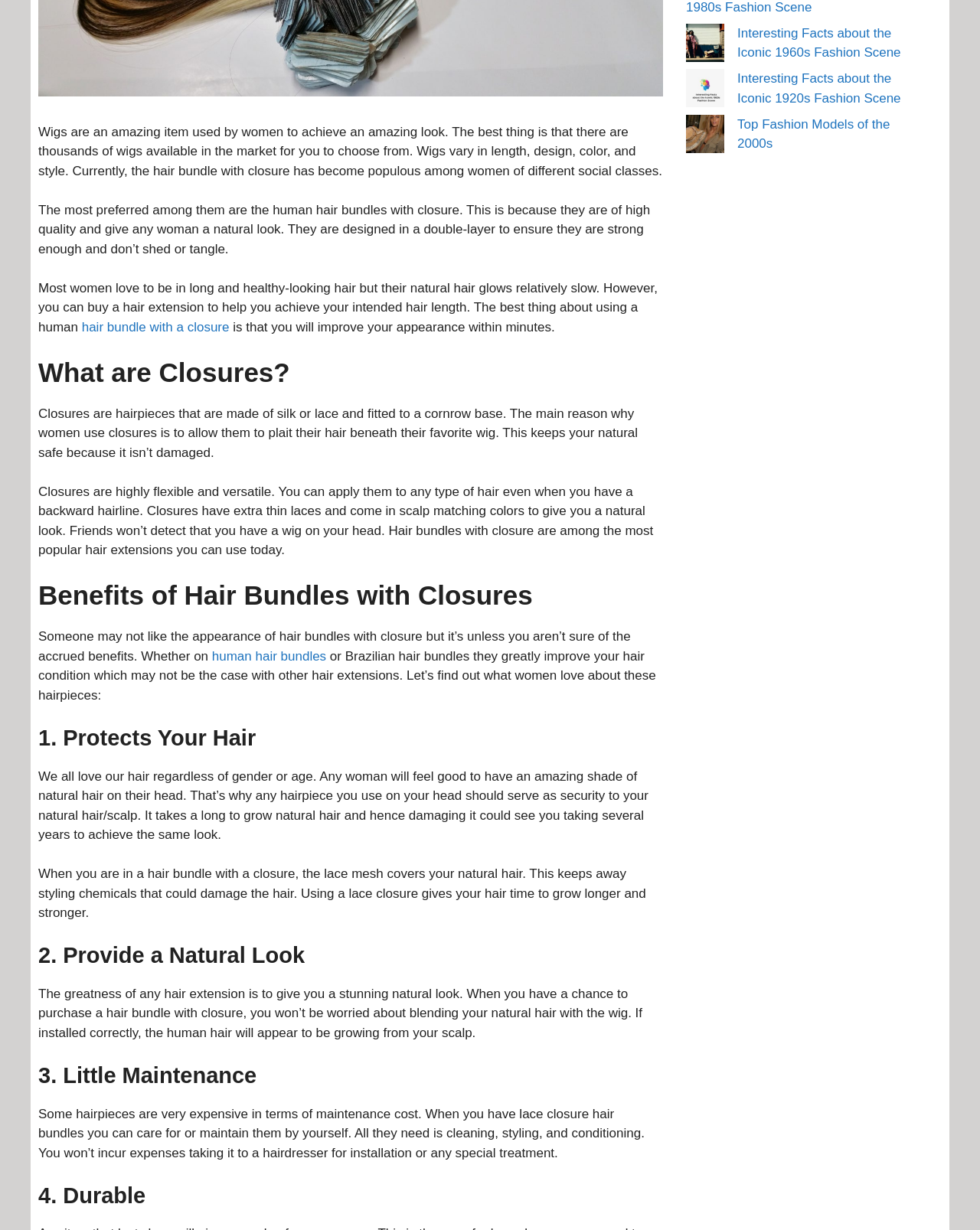Predict the bounding box coordinates of the UI element that matches this description: "human hair bundles". The coordinates should be in the format [left, top, right, bottom] with each value between 0 and 1.

[0.216, 0.528, 0.333, 0.539]